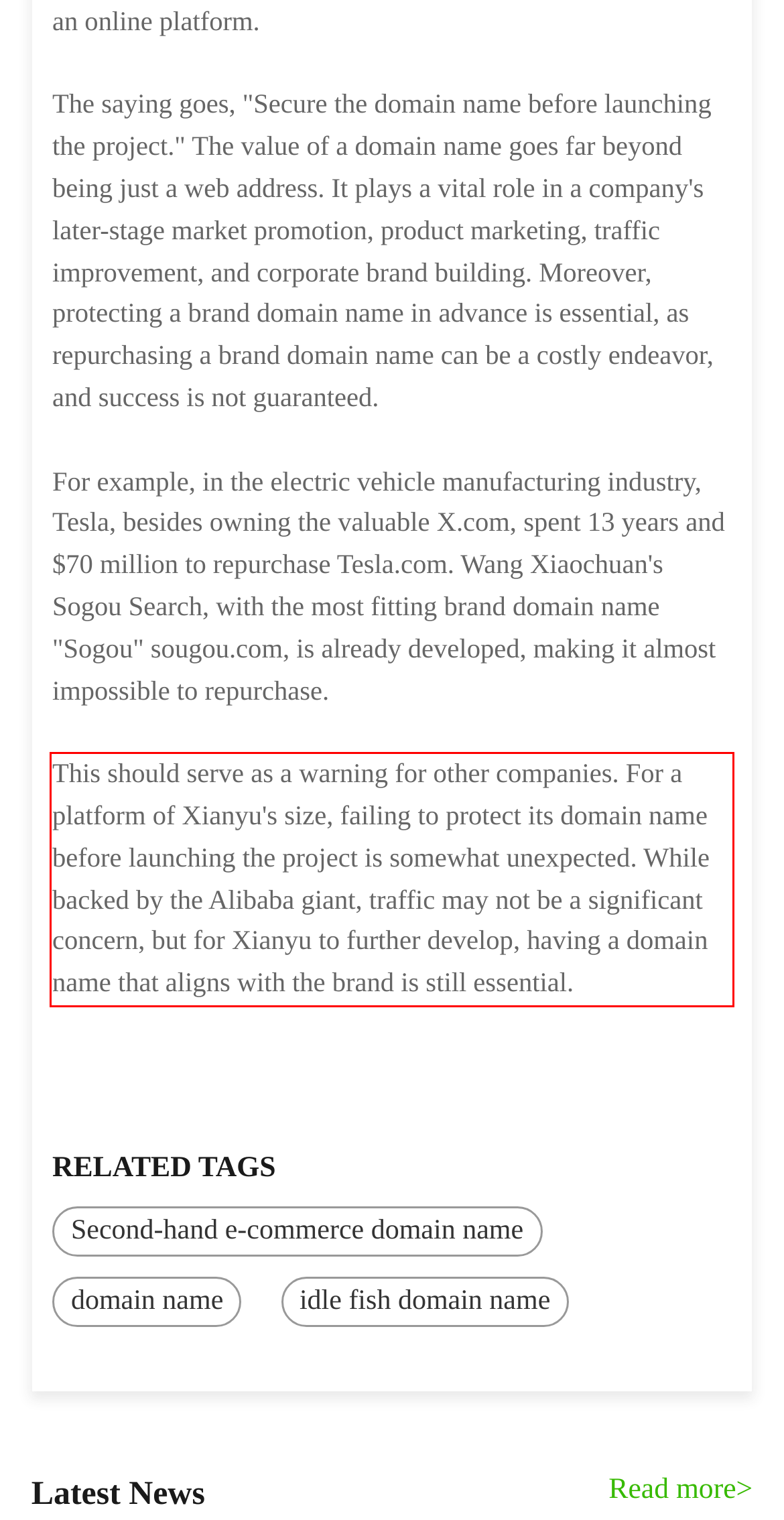You have a webpage screenshot with a red rectangle surrounding a UI element. Extract the text content from within this red bounding box.

This should serve as a warning for other companies. For a platform of Xianyu's size, failing to protect its domain name before launching the project is somewhat unexpected. While backed by the Alibaba giant, traffic may not be a significant concern, but for Xianyu to further develop, having a domain name that aligns with the brand is still essential.